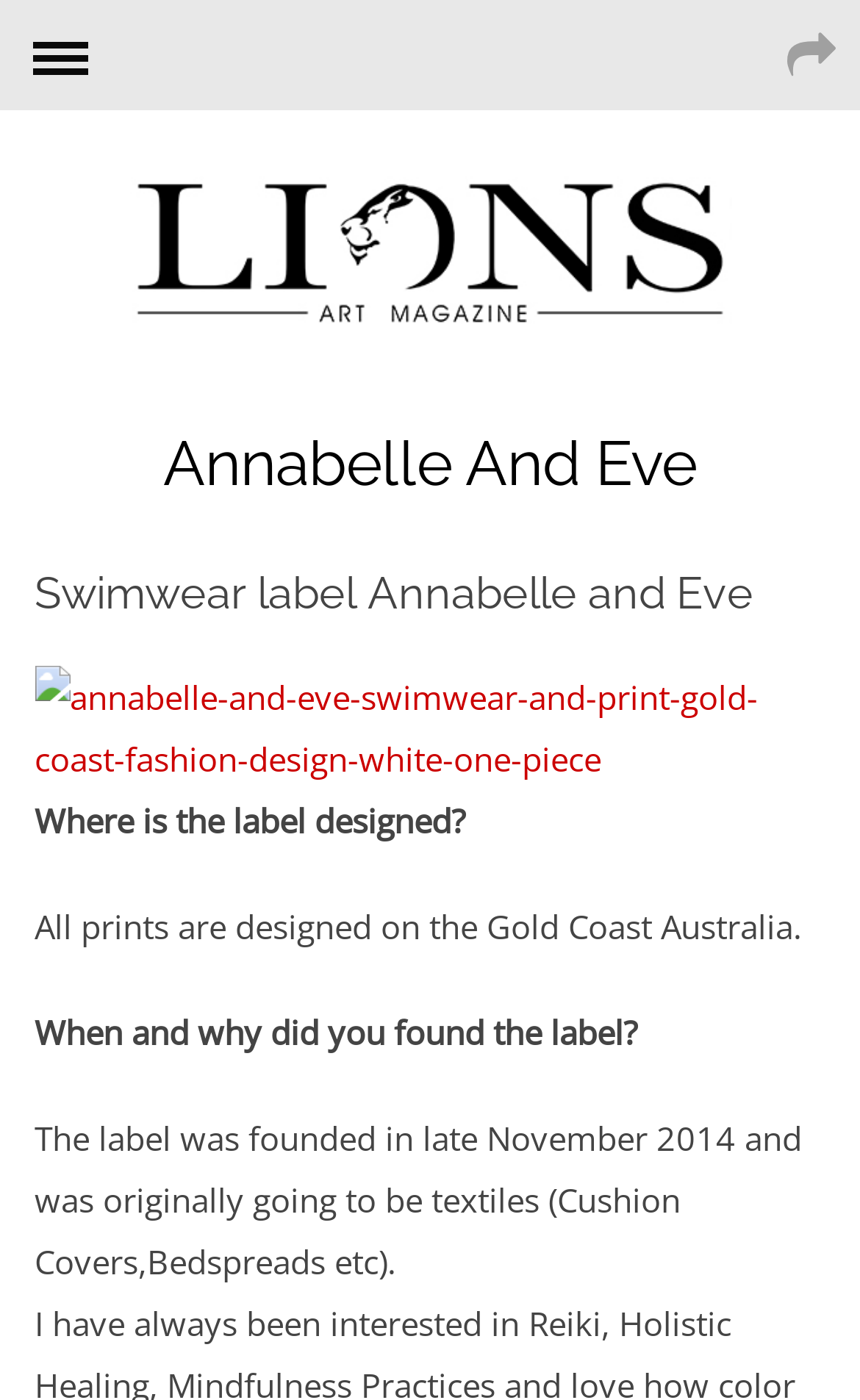Answer in one word or a short phrase: 
Where are the prints designed?

Gold Coast Australia